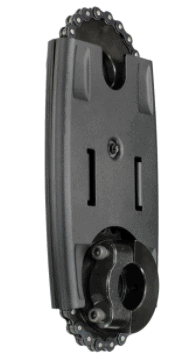What is attached at the top of the component?
Look at the image and respond with a one-word or short phrase answer.

a chain